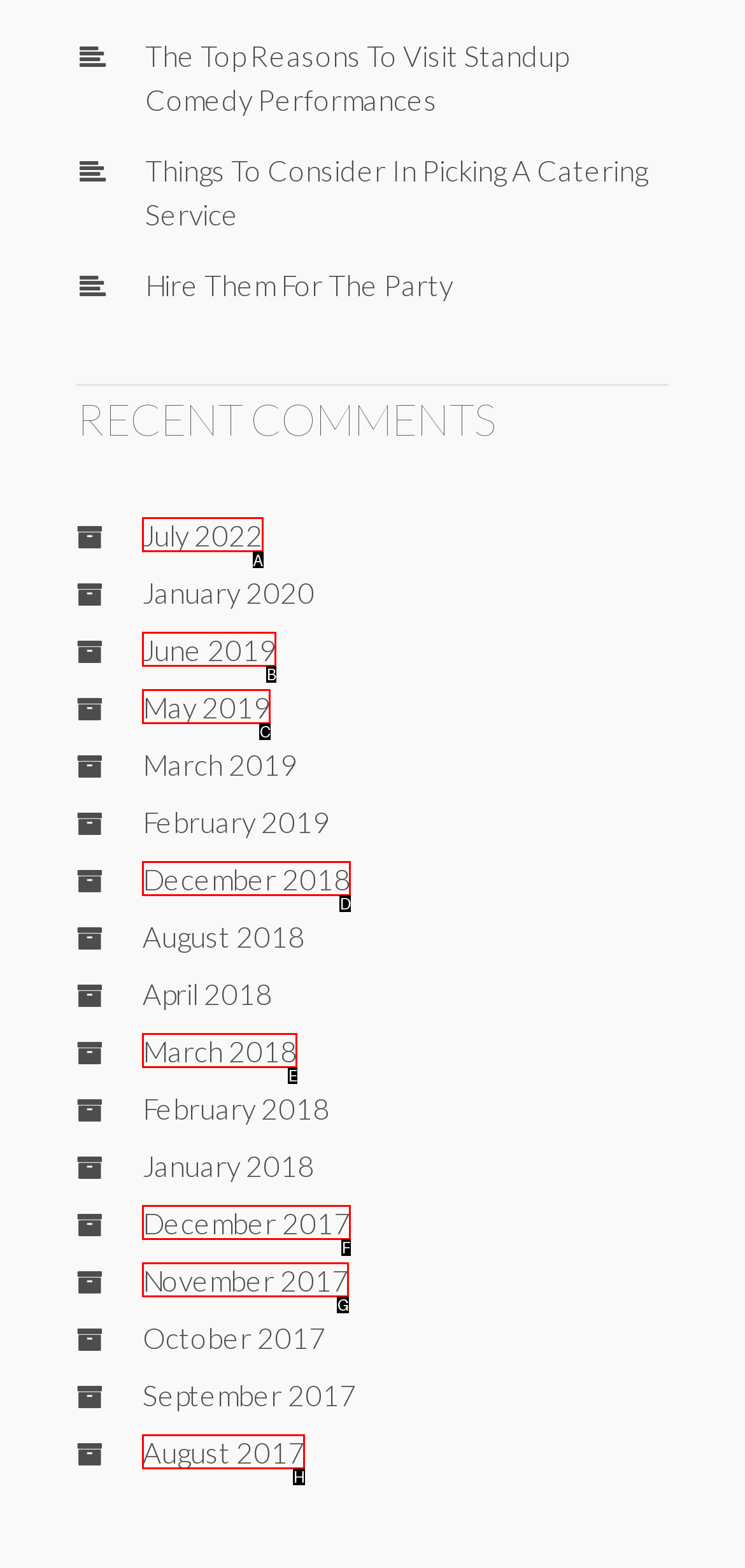Determine the letter of the element to click to accomplish this task: Check the posts from July 2022. Respond with the letter.

A